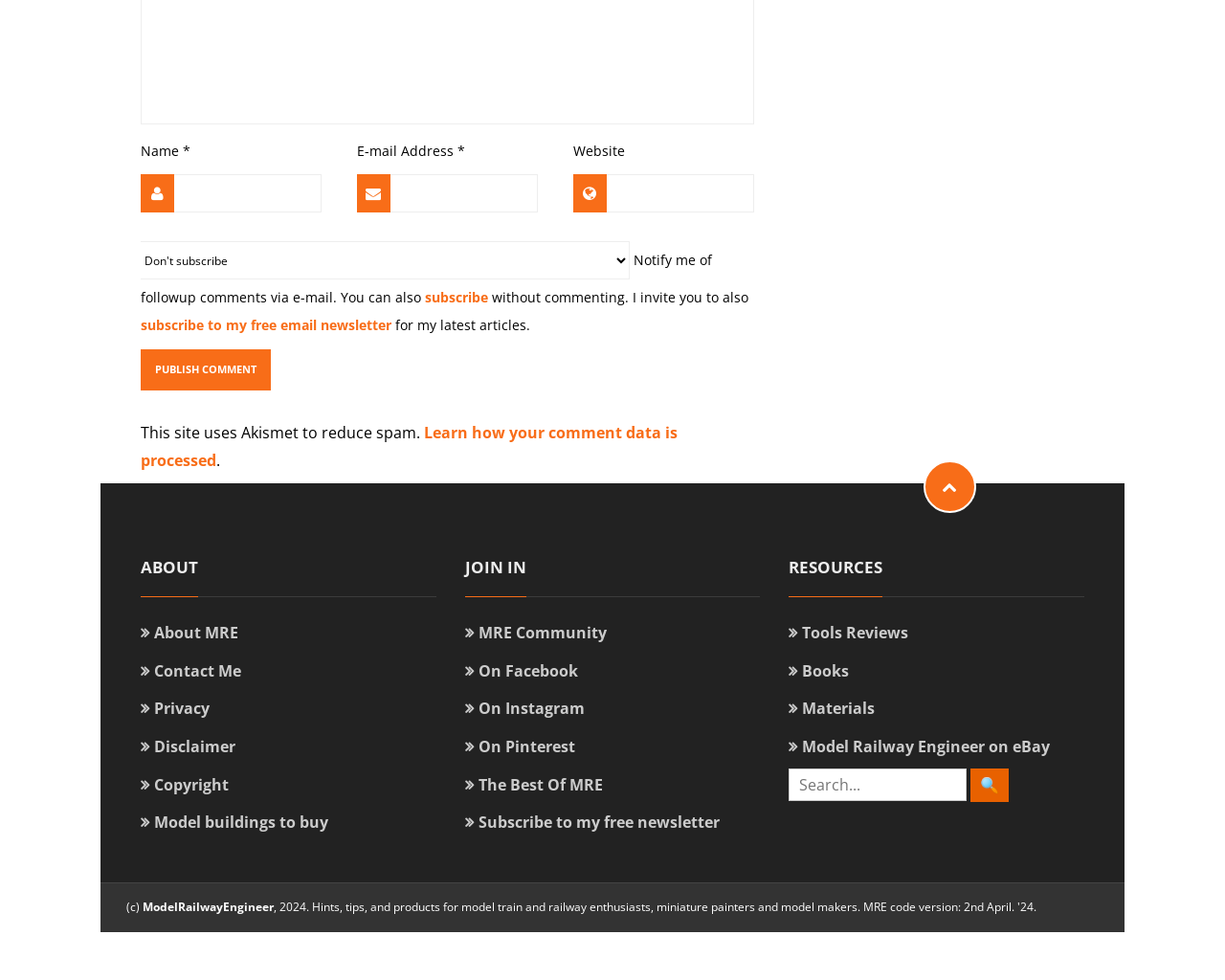Provide the bounding box coordinates of the area you need to click to execute the following instruction: "Click the Publish Comment button".

[0.115, 0.356, 0.221, 0.398]